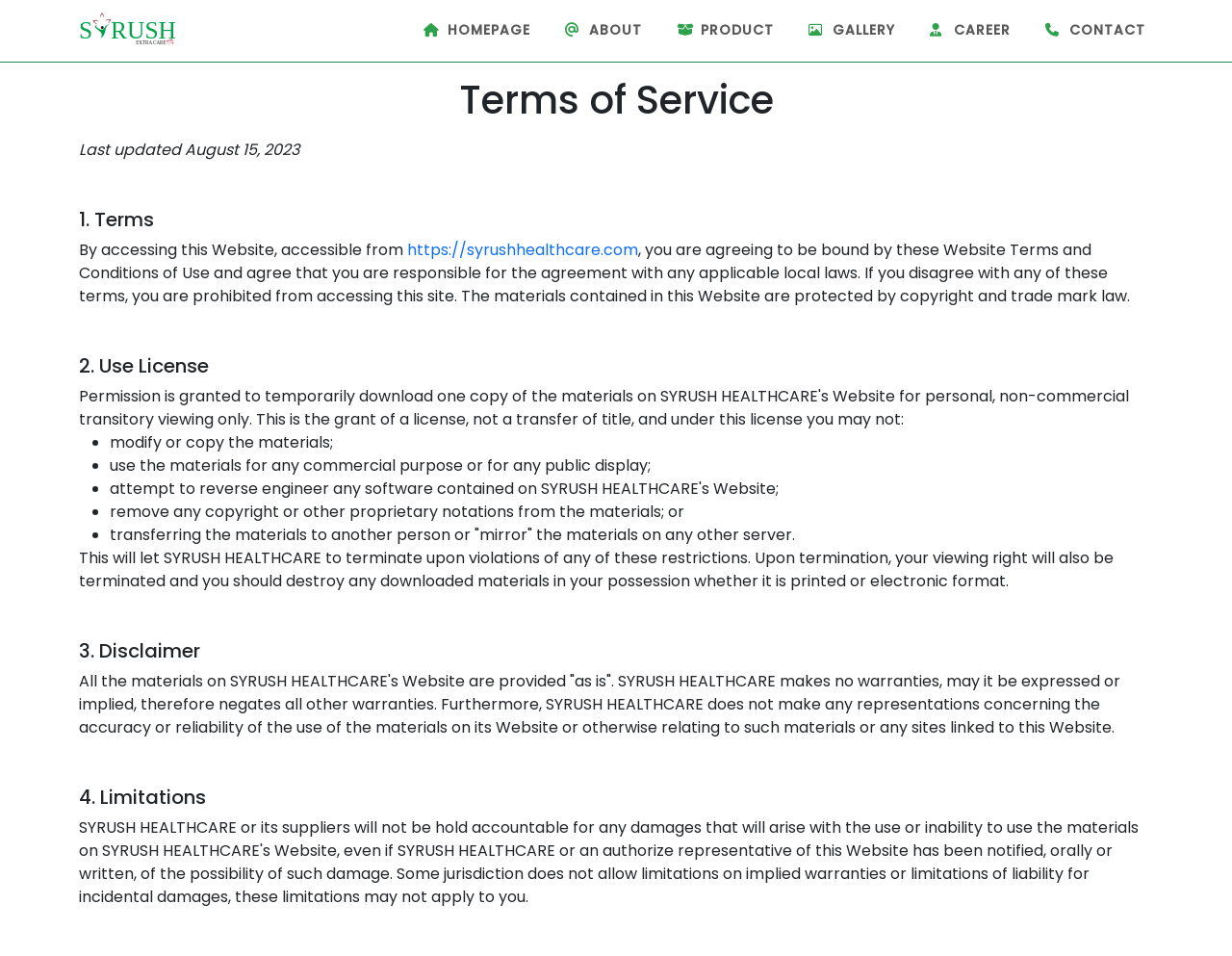Predict the bounding box of the UI element based on this description: "parent_node: HOMEPAGE".

[0.064, 0.008, 0.142, 0.056]